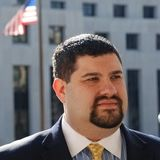Give a one-word or short phrase answer to this question: 
What is visible in the distance behind the man?

American flag